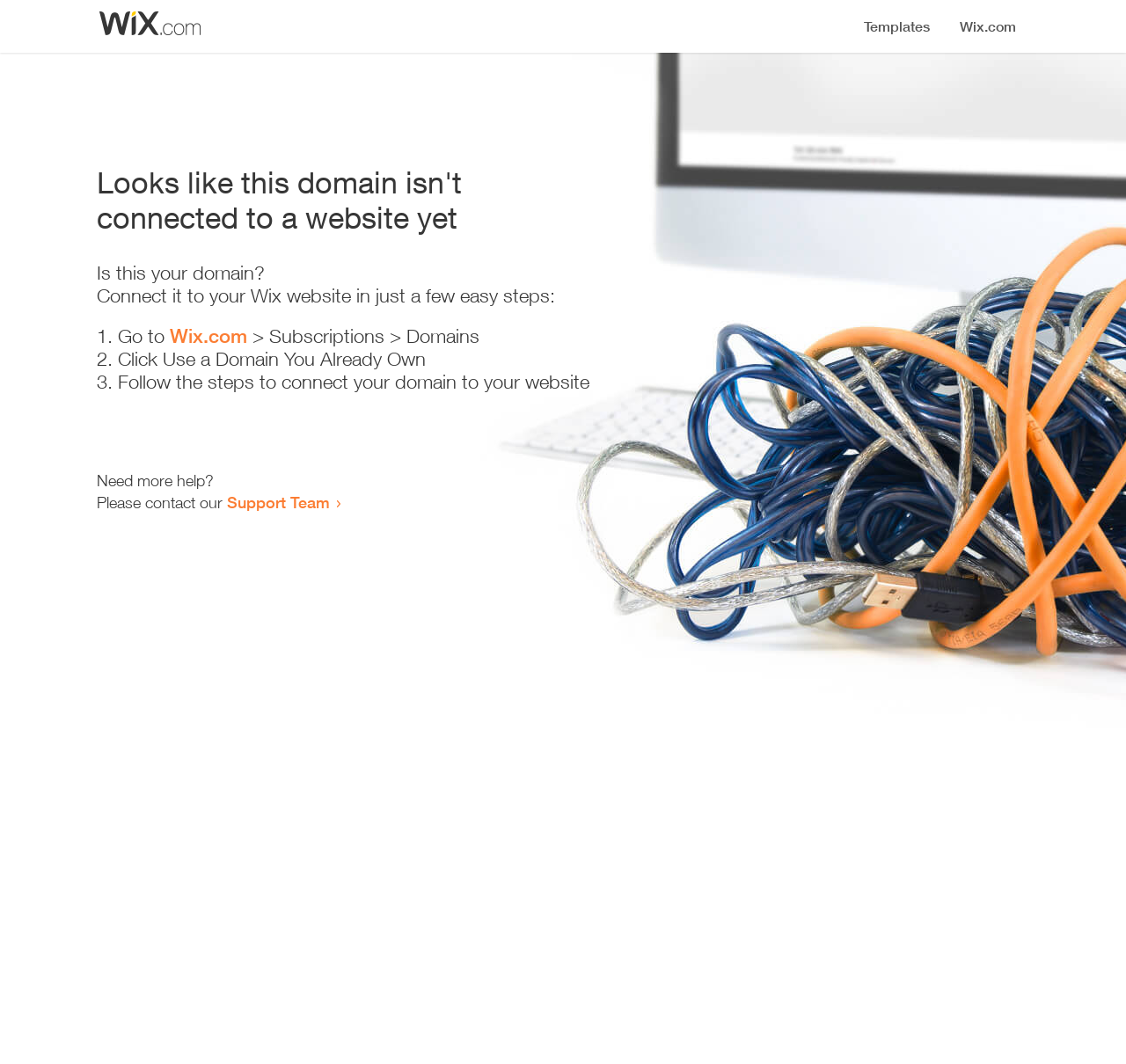Identify the coordinates of the bounding box for the element described below: "Wix.com". Return the coordinates as four float numbers between 0 and 1: [left, top, right, bottom].

[0.151, 0.305, 0.22, 0.326]